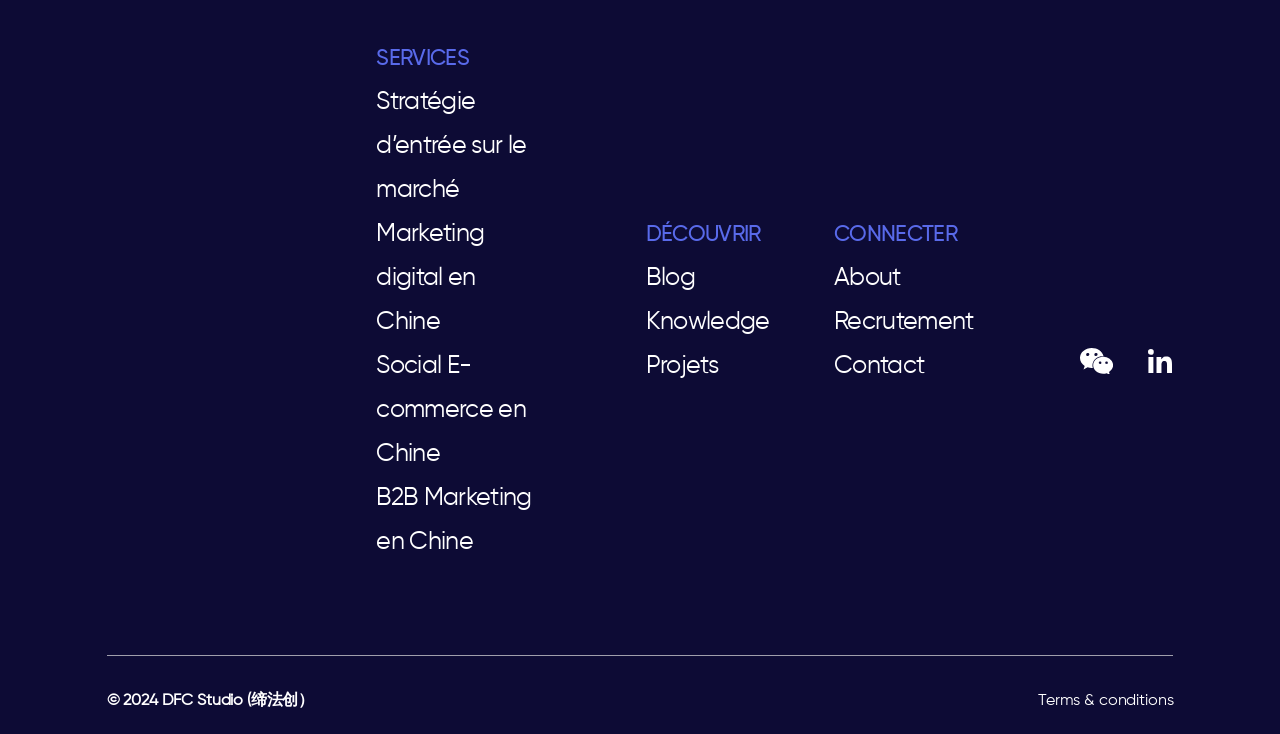Look at the image and answer the question in detail:
How many main navigation sections are there?

There are three main navigation sections: 'Pied de page', 'Réseaux sociaux', and the section containing 'SERVICES', 'DÉCOUVRIR', and 'CONNECTER' links.